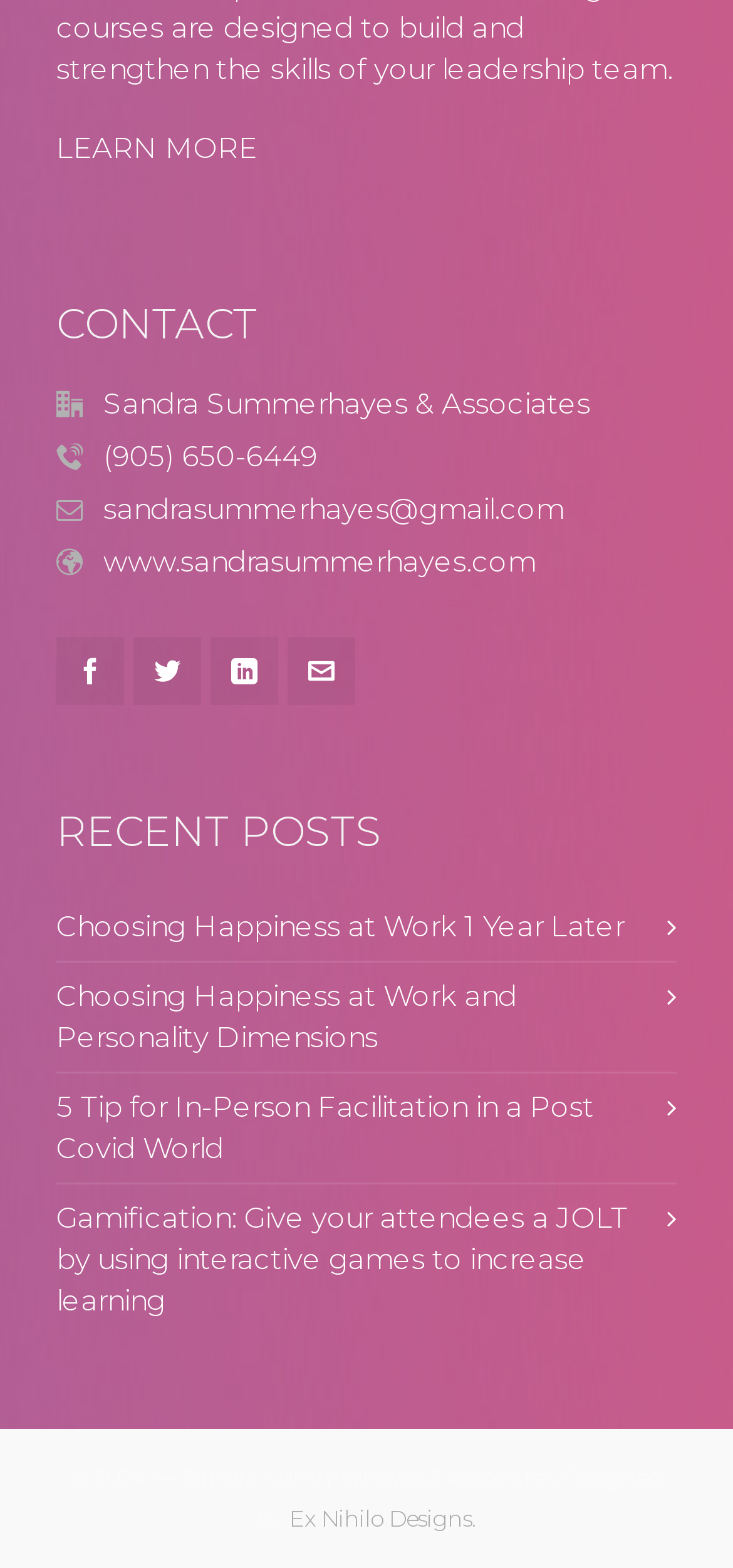Respond to the question below with a single word or phrase:
What is the company name?

Sandra Summerhayes & Associates